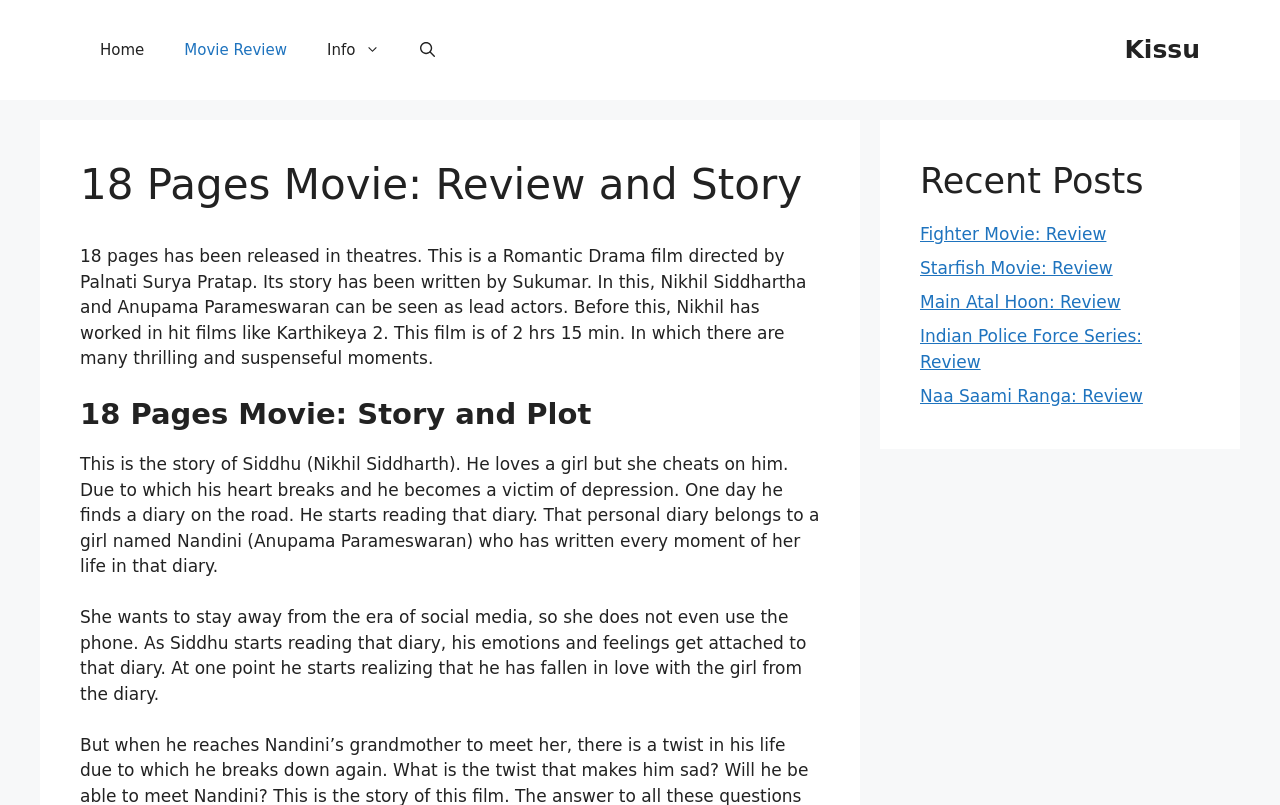Construct a comprehensive caption that outlines the webpage's structure and content.

The webpage is about the movie "18 Pages" and provides a review and story summary. At the top, there is a banner with the site's name "Kissu" and a navigation menu with links to "Home", "Movie Review", "Info", and a search button. Below the navigation menu, there is a header section with the title "18 Pages Movie: Review and Story".

The main content of the page is divided into two sections. The left section contains a brief summary of the movie, stating that it is a Romantic Drama film directed by Palnati Surya Pratap, with Nikhil Siddhartha and Anupama Parameswaran as lead actors. The summary also mentions the film's duration and that it has many thrilling and suspenseful moments.

Below the summary, there are two headings, "18 Pages Movie: Story and Plot", and a detailed story of the movie. The story is about Siddhu, a character who falls in love with a girl after reading her diary, and how his emotions and feelings get attached to the diary.

On the right side of the page, there is a complementary section with a heading "Recent Posts" and five links to reviews of other movies, including "Fighter Movie: Review", "Starfish Movie: Review", "Main Atal Hoon: Review", "Indian Police Force Series: Review", and "Naa Saami Ranga: Review".